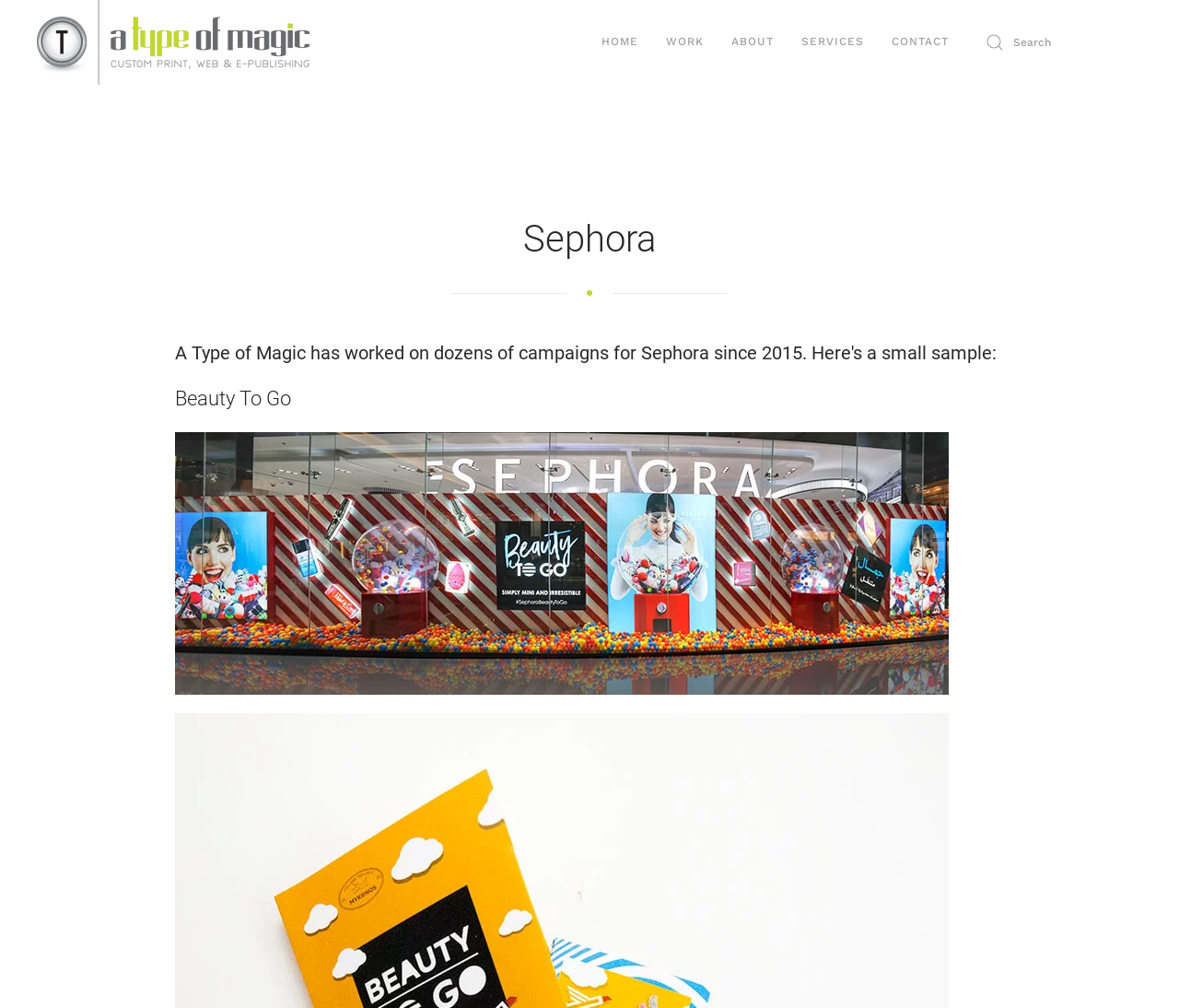How many navigation links are at the top?
Respond to the question with a well-detailed and thorough answer.

I counted the links at the top of the webpage, which are 'HOME', 'WORK', 'ABOUT', 'SERVICES', and 'CONTACT', and found that there are 5 navigation links.